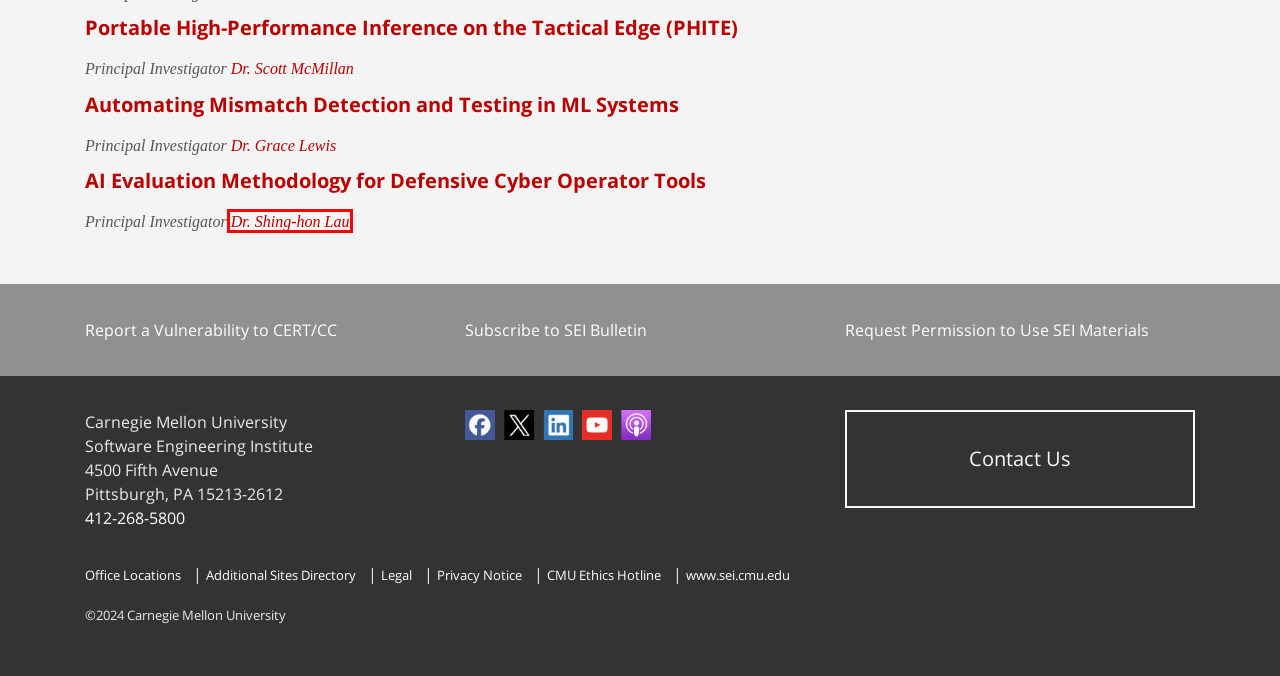Look at the given screenshot of a webpage with a red rectangle bounding box around a UI element. Pick the description that best matches the new webpage after clicking the element highlighted. The descriptions are:
A. Shannon Gallagher | Author Profile, CMU Software Engineering Institute
B. Grace Lewis | Author Profile, CMU Software Engineering Institute
C. Scott Mcmillan | Author Profile, CMU Software Engineering Institute
D. Privacy Notice | Software Engineering Institute
E. CERT Vulnerability Notes Database
F. Shing-hon Lau | Author Profile, CMU Software Engineering Institute
G. Homepage -     CMU - Carnegie Mellon University
H. Eric Heim | Author Profile, CMU Software Engineering Institute

F